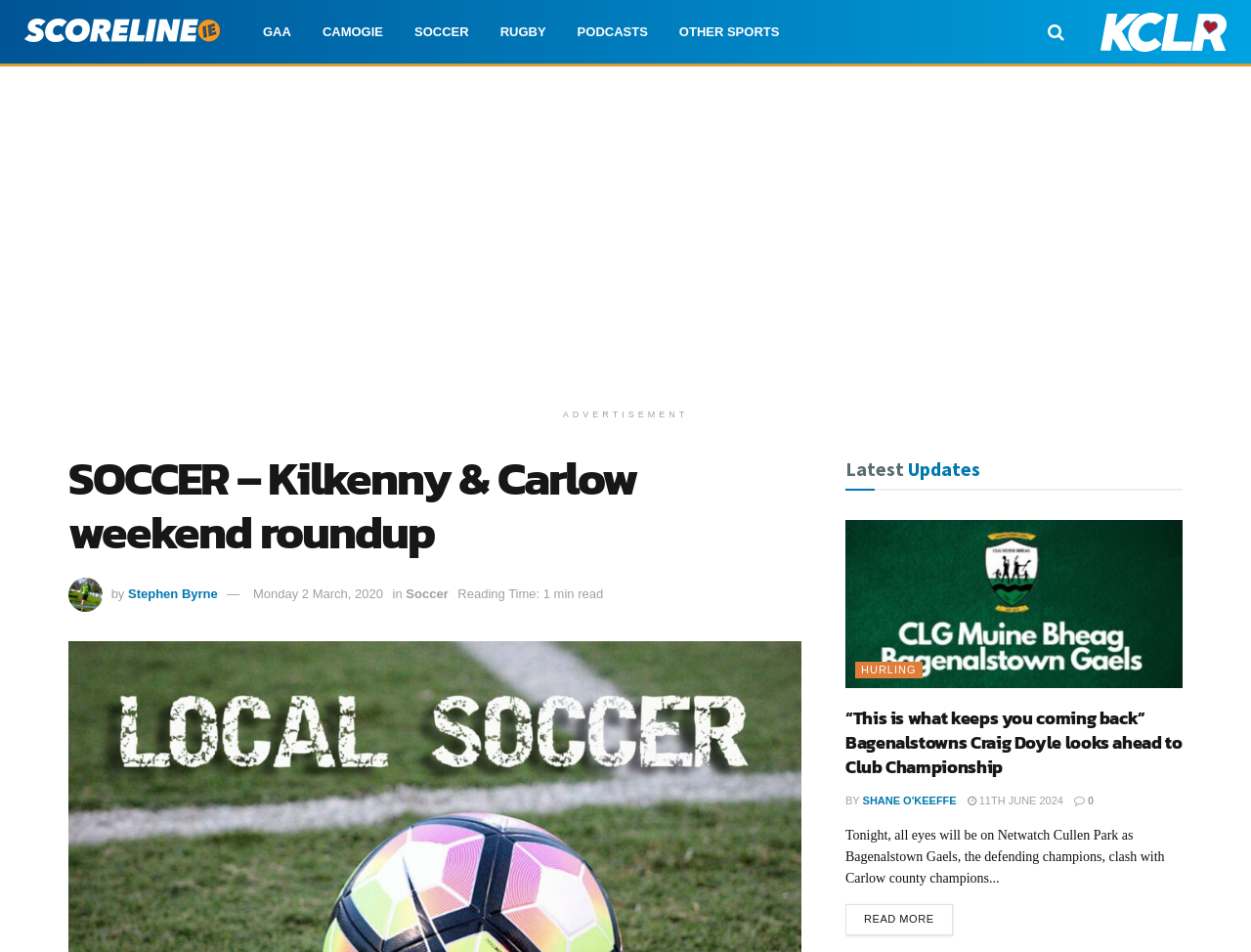Highlight the bounding box coordinates of the region I should click on to meet the following instruction: "Read the latest soccer news".

[0.676, 0.546, 0.945, 0.982]